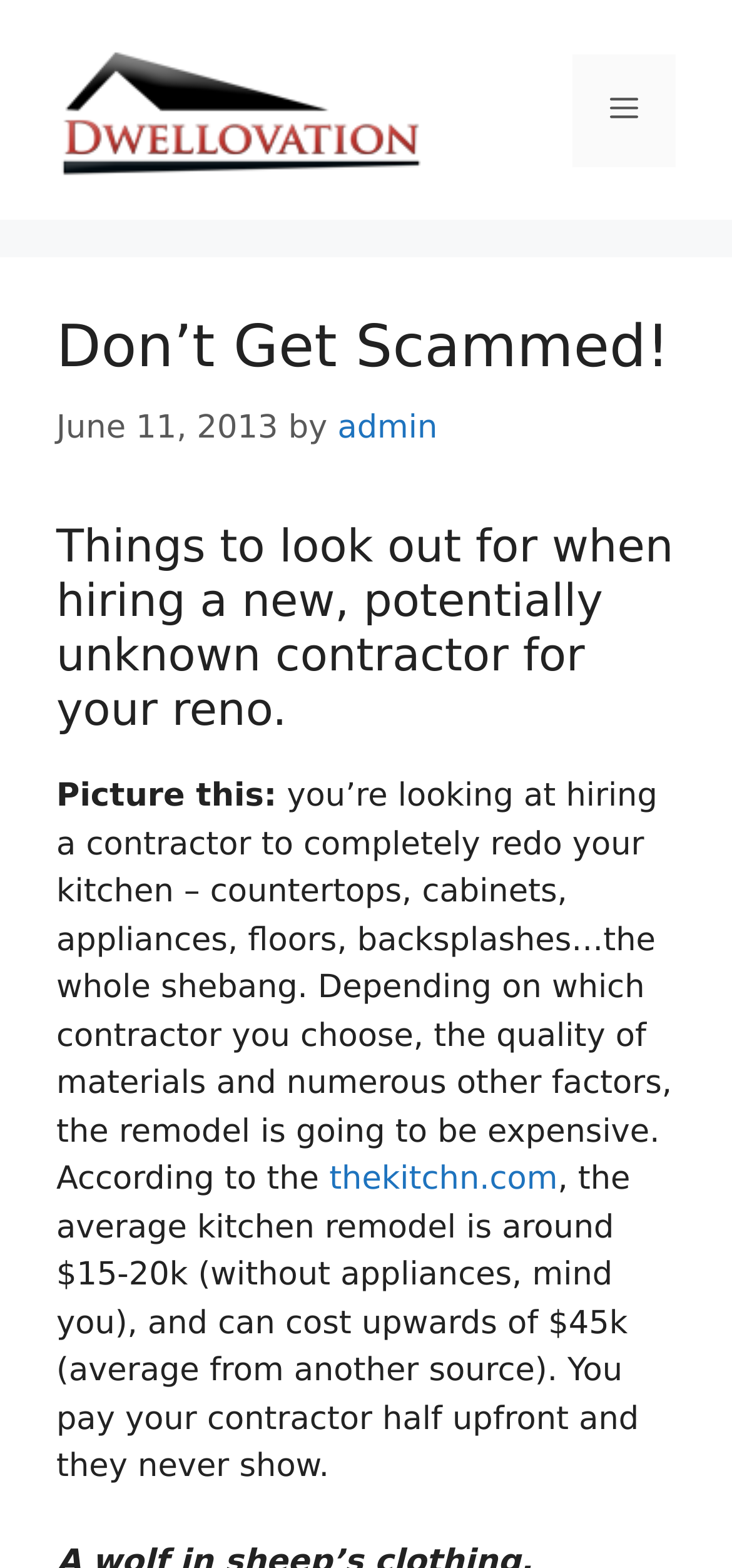Answer the question with a brief word or phrase:
What is the contractor scenario described in the article?

hiring a contractor for a kitchen remodel